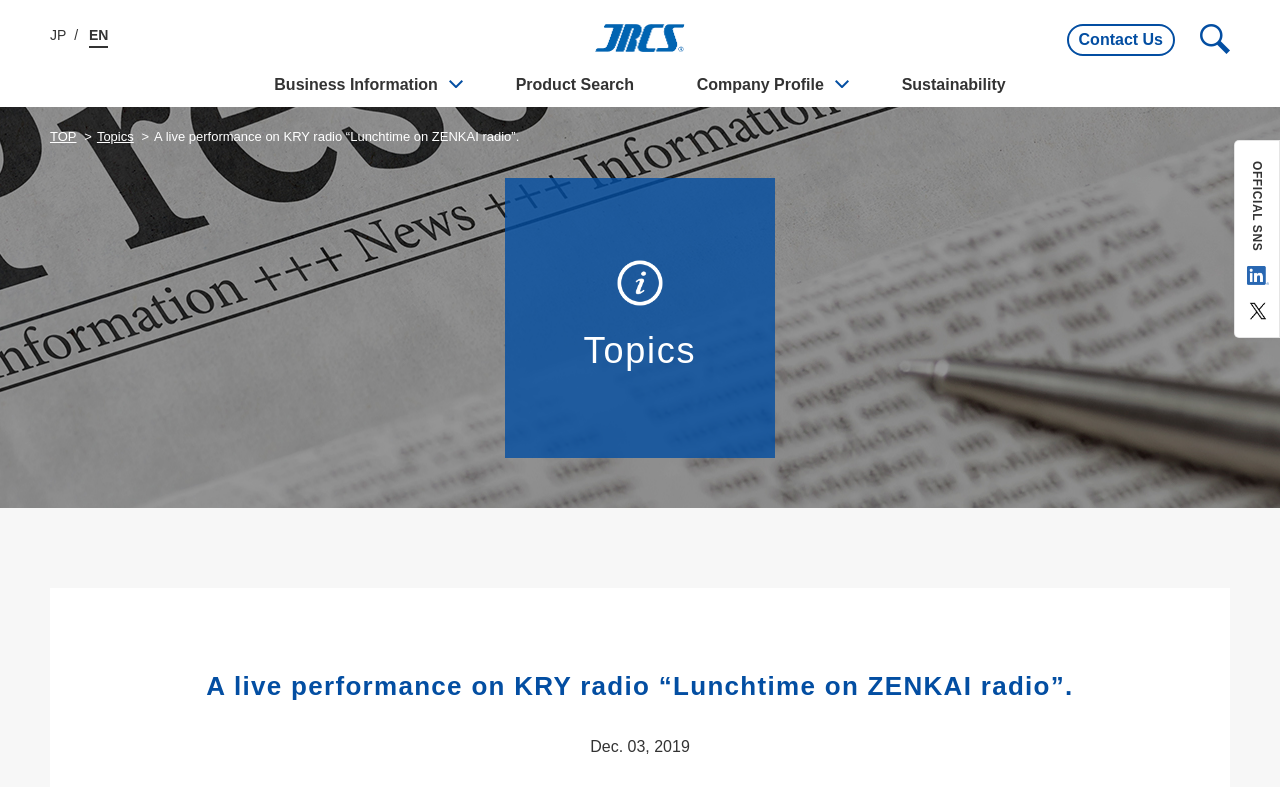Please locate the bounding box coordinates of the region I need to click to follow this instruction: "Search for products".

[0.379, 0.078, 0.519, 0.136]